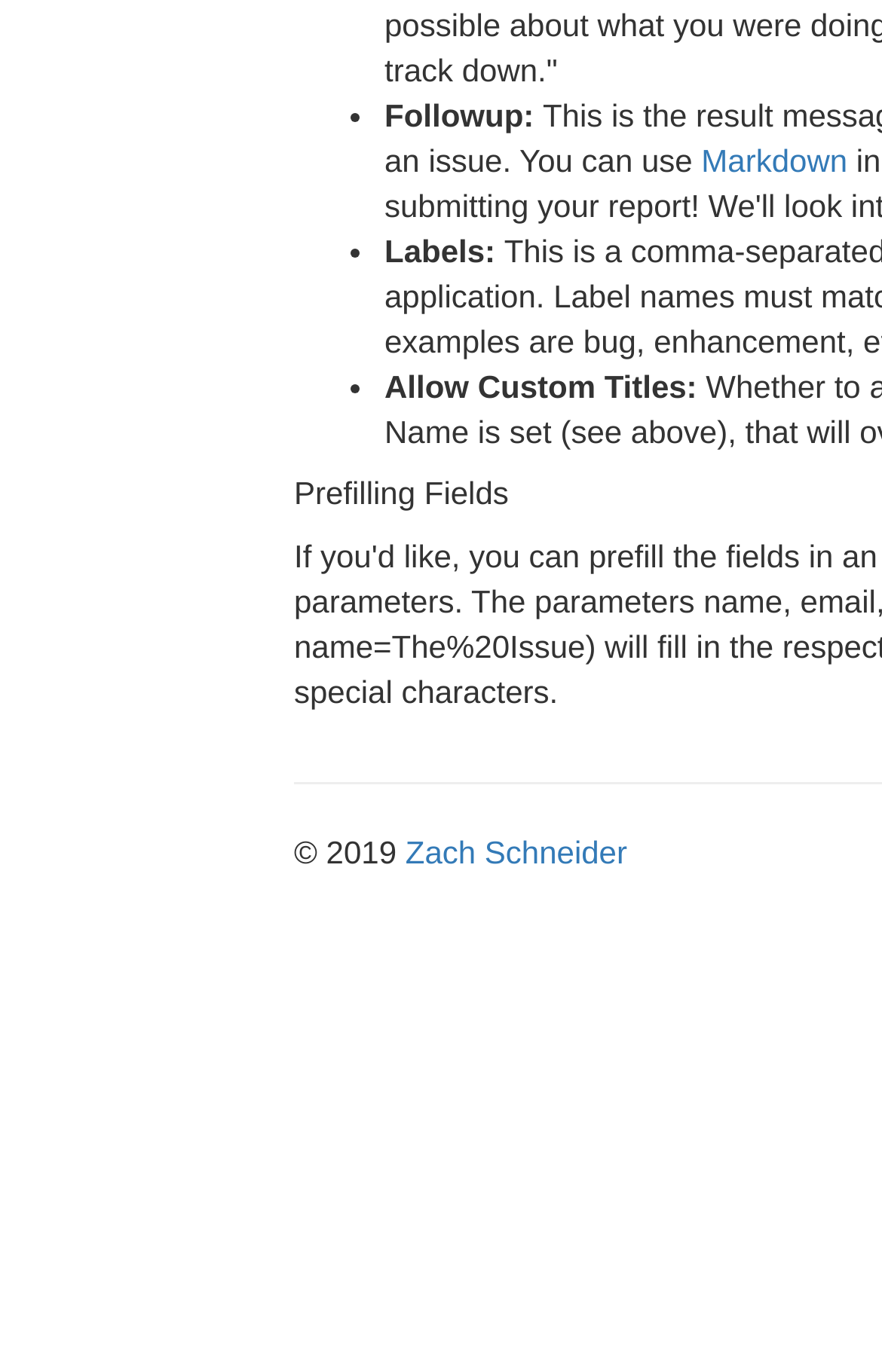Provide the bounding box coordinates for the specified HTML element described in this description: "Markdown". The coordinates should be four float numbers ranging from 0 to 1, in the format [left, top, right, bottom].

[0.795, 0.103, 0.961, 0.129]